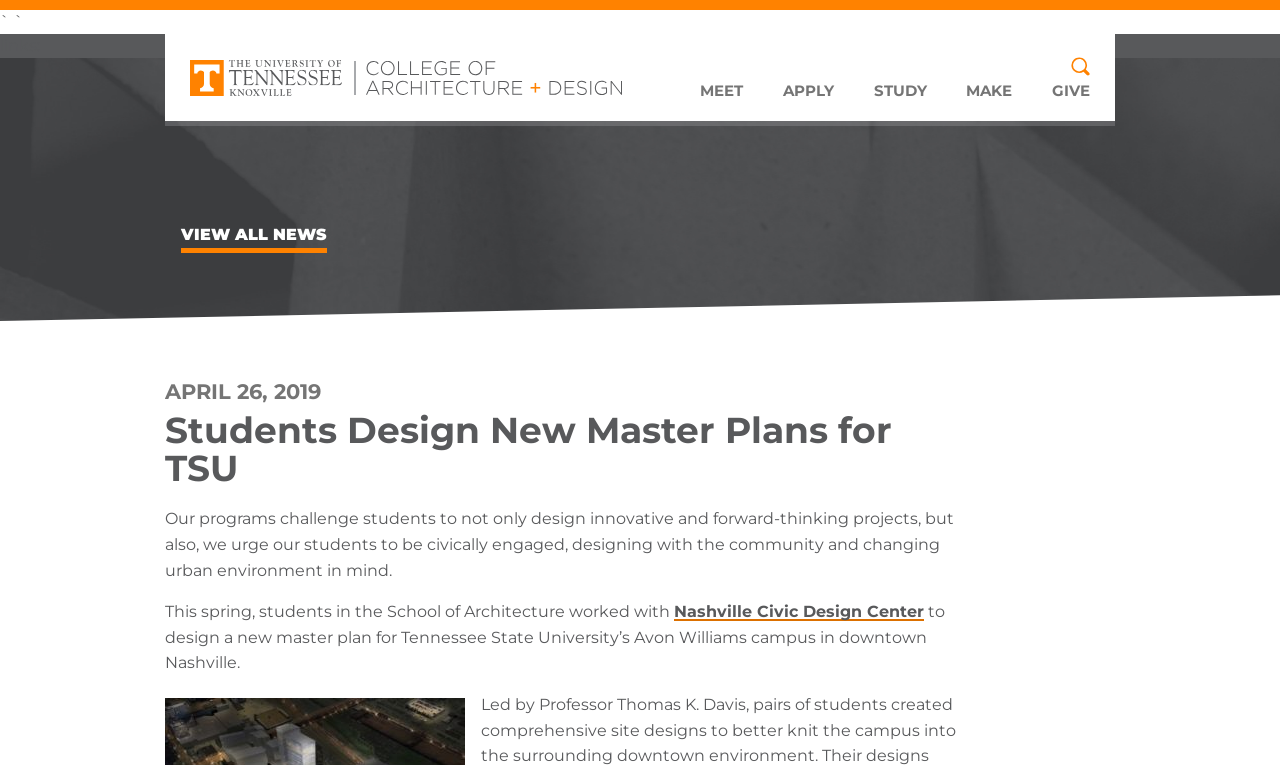Please find the bounding box coordinates of the element's region to be clicked to carry out this instruction: "visit The University of Tennessee at Knoxville".

[0.148, 0.078, 0.267, 0.125]